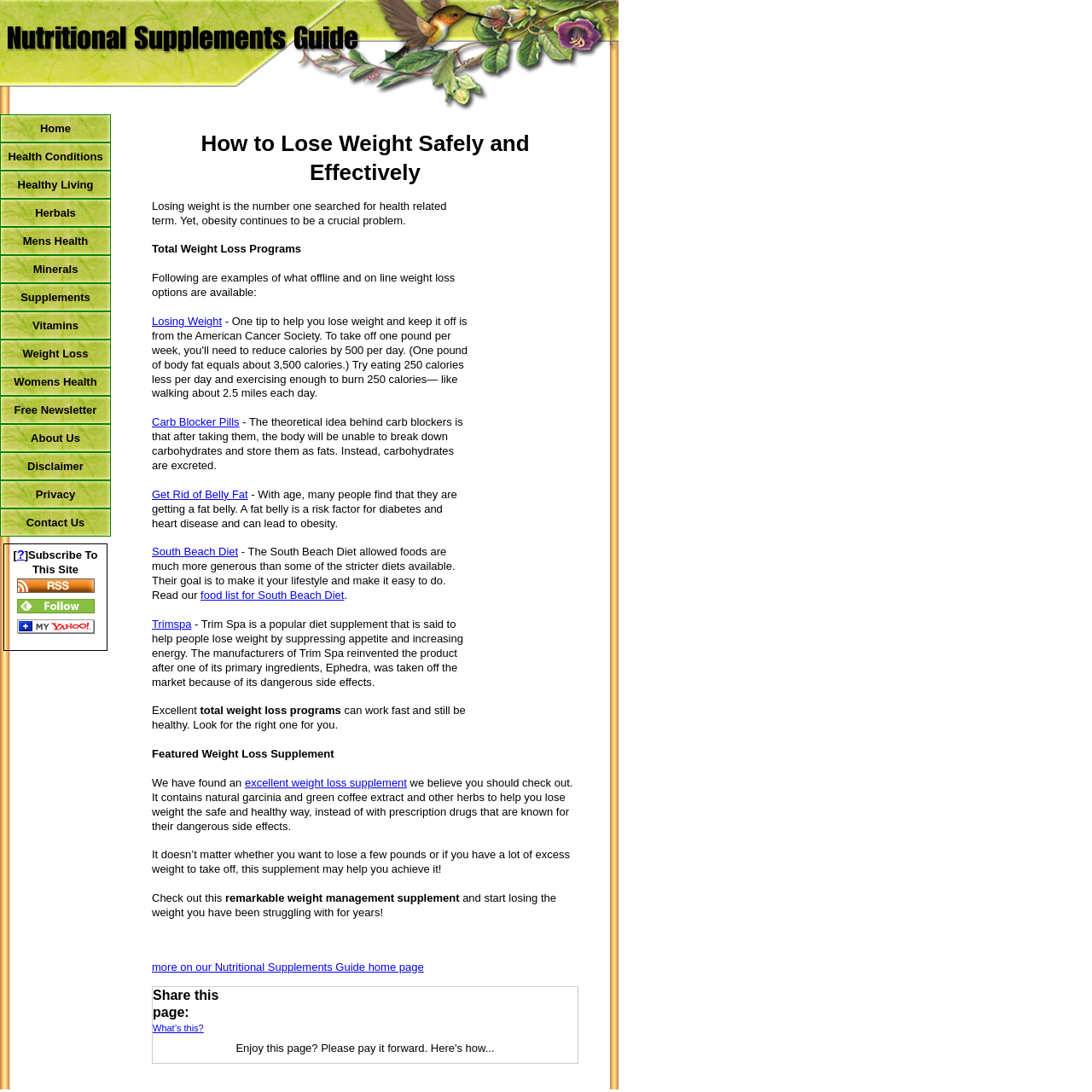Determine the bounding box coordinates for the UI element described. Format the coordinates as (top-left x, top-left y, bottom-right x, bottom-right y) and ensure all values are between 0 and 1. Element description: Healthy Living

[0.0, 0.156, 0.102, 0.182]